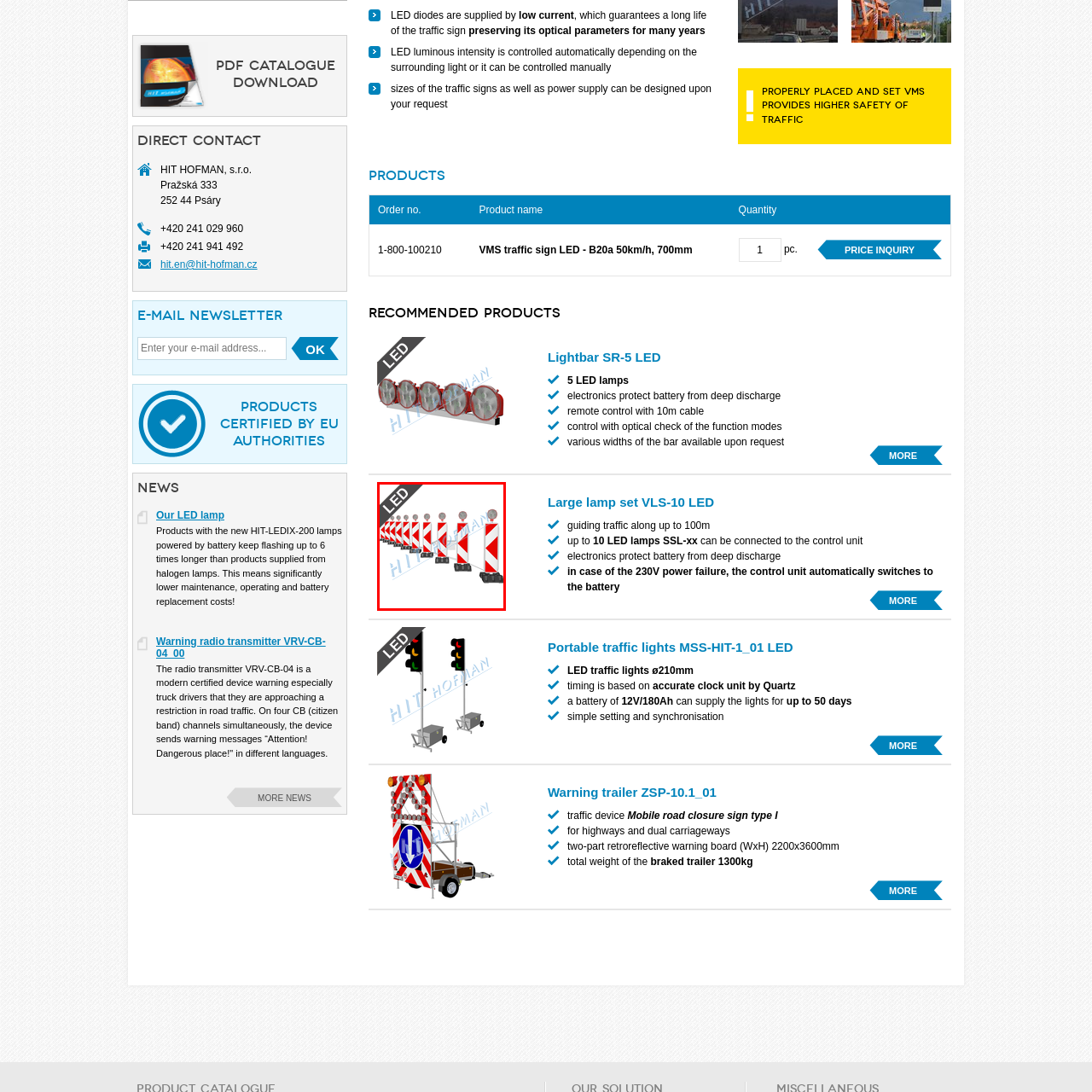What is the benefit of using LED technology in the signs? Observe the image within the red bounding box and give a one-word or short-phrase answer.

Greater energy efficiency